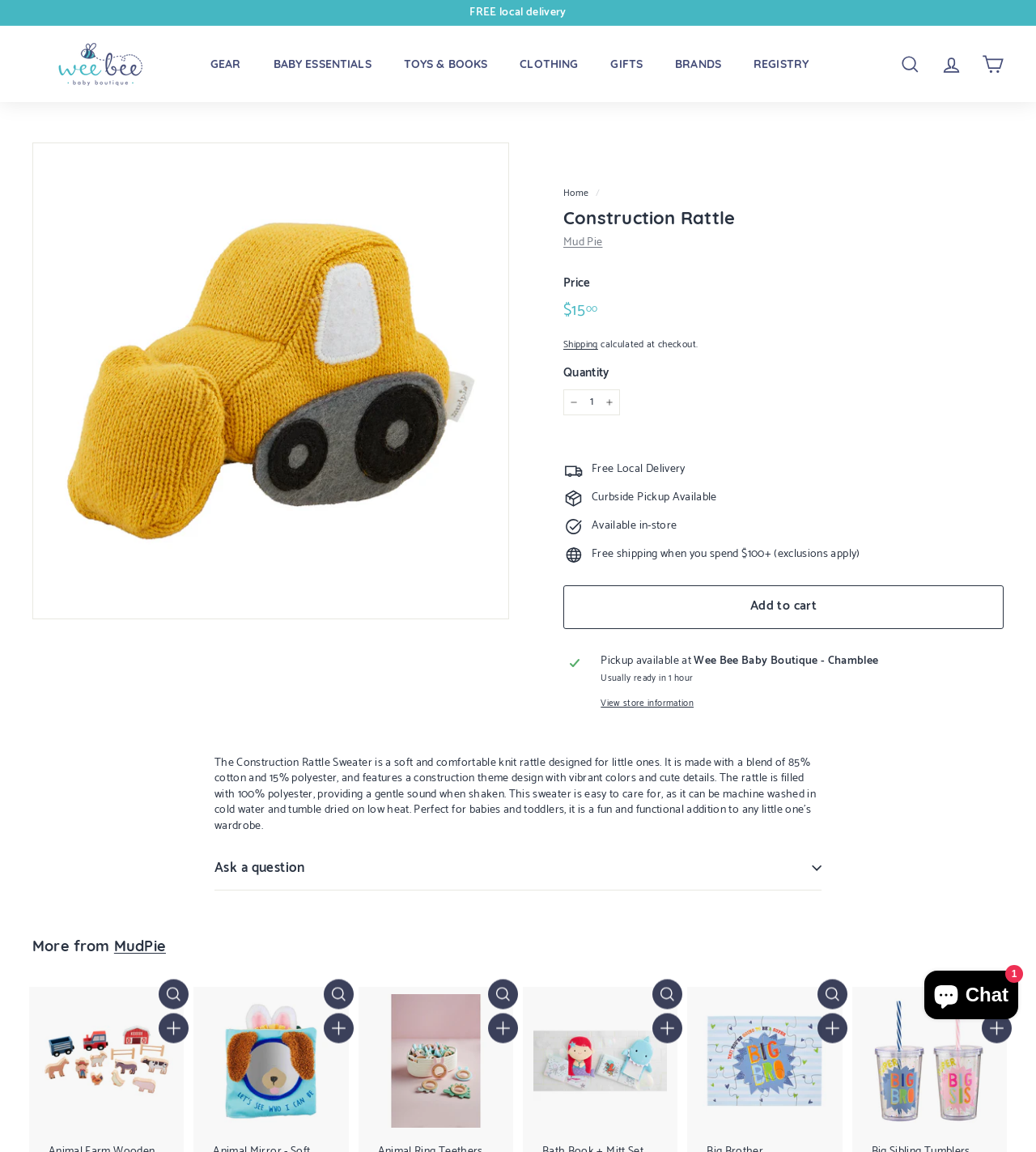Please locate the bounding box coordinates for the element that should be clicked to achieve the following instruction: "Search for products". Ensure the coordinates are given as four float numbers between 0 and 1, i.e., [left, top, right, bottom].

[0.859, 0.035, 0.898, 0.076]